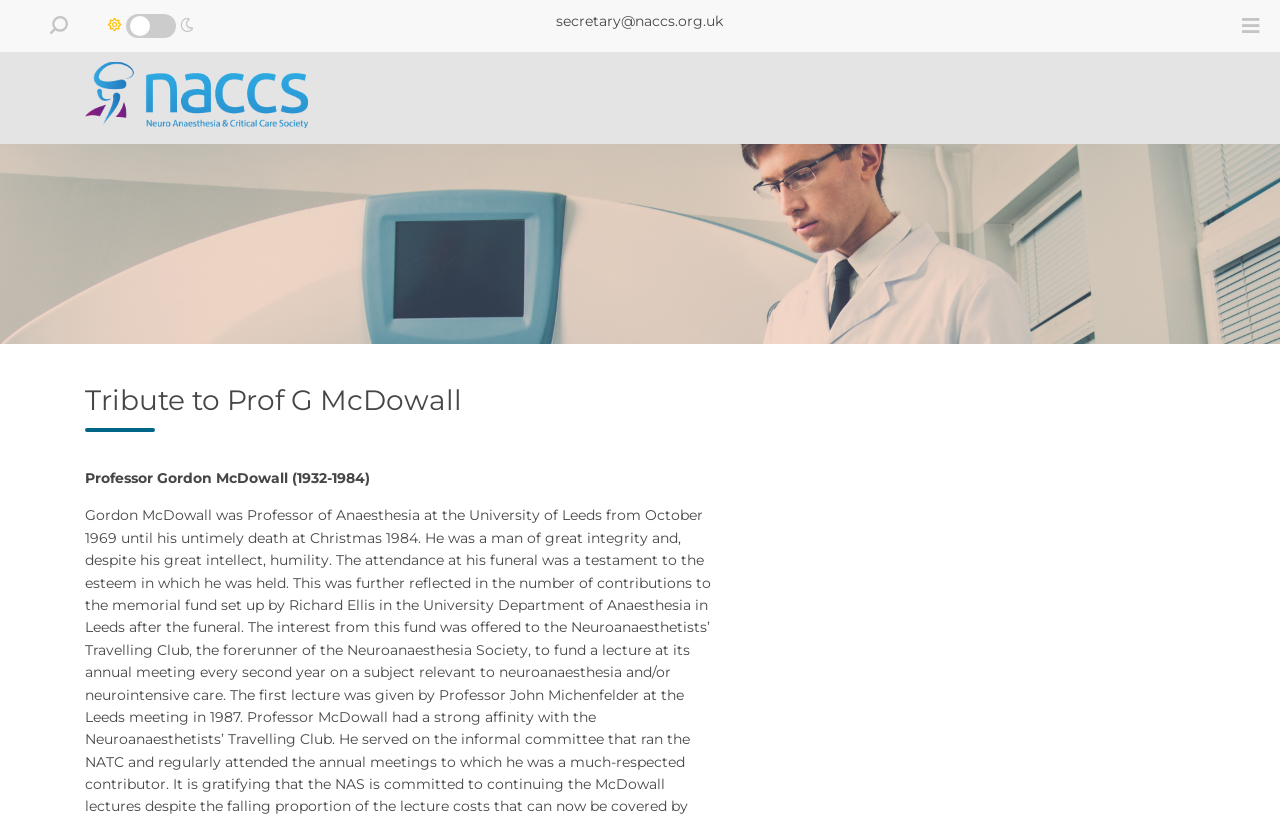How many images are on the webpage?
Please answer using one word or phrase, based on the screenshot.

3